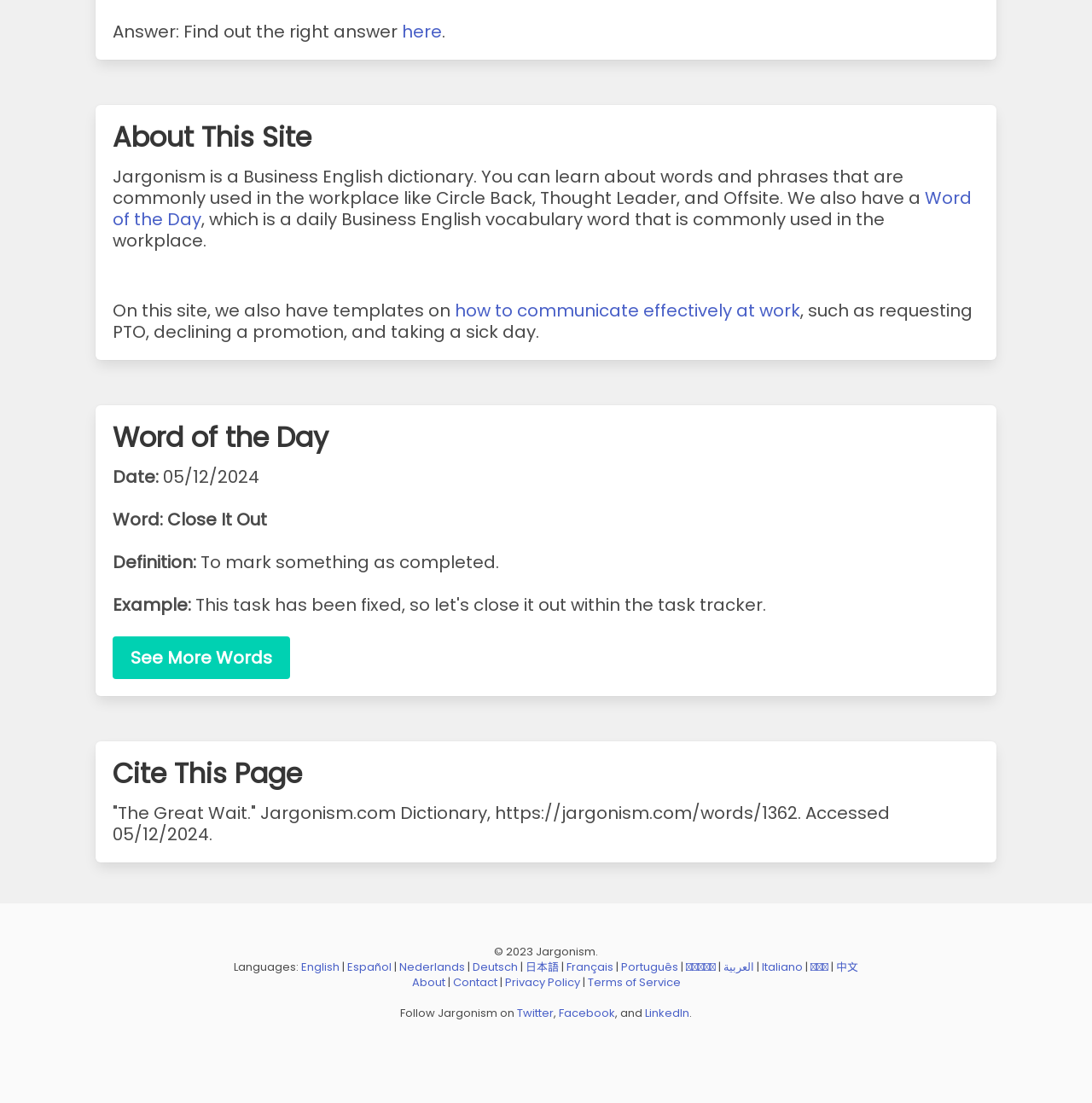How can you communicate effectively at work on this site?
Provide an in-depth answer to the question, covering all aspects.

The website provides templates on how to communicate effectively at work, such as requesting PTO, declining a promotion, and taking a sick day, as mentioned in the description 'On this site, we also have templates on how to communicate effectively at work'.